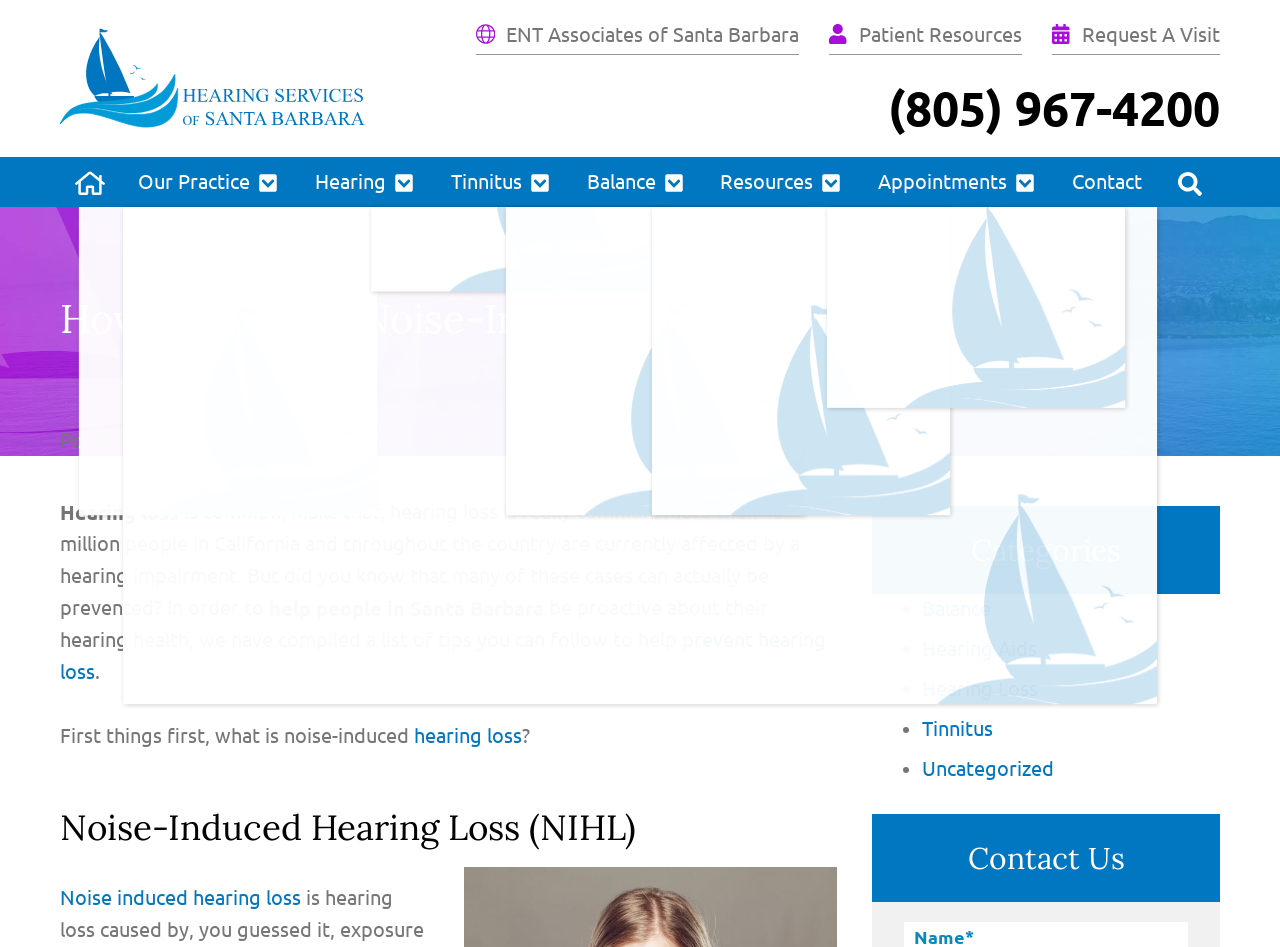Locate the bounding box coordinates of the element you need to click to accomplish the task described by this instruction: "Request a visit".

[0.822, 0.021, 0.953, 0.058]